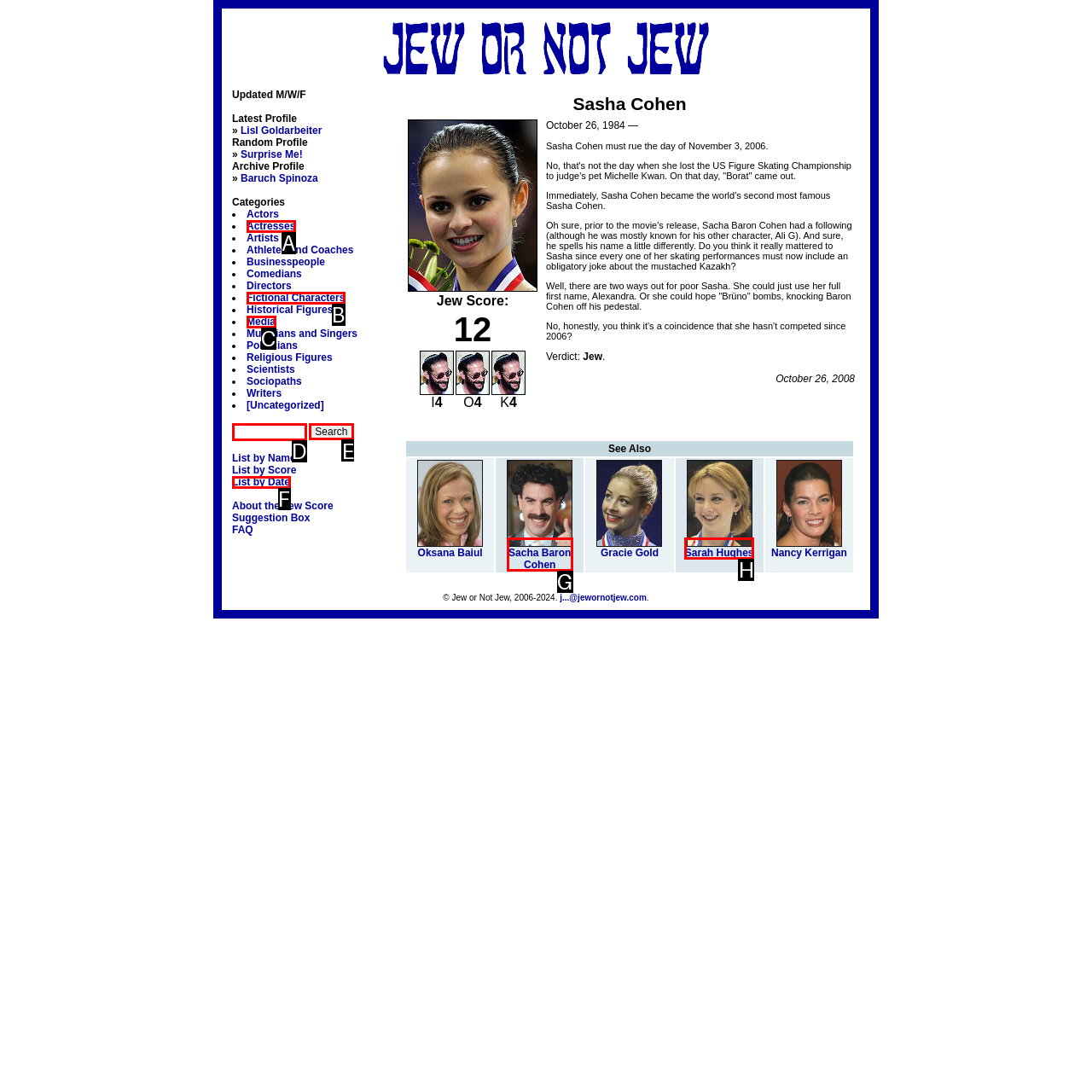Please indicate which option's letter corresponds to the task: Search for a profile by examining the highlighted elements in the screenshot.

E